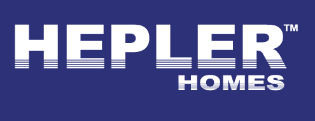Generate an elaborate caption for the given image.

The image features the logo of Hepler Homes, a company dedicated to the real estate and home building industry. The logo is prominently displayed with the name "HEPLER" in bold white letters, accompanied by a stylized representation of "HOMES" beneath it, set against a deep blue background. This striking contrast enhances the visibility of the brand, symbolizing trust and professionalism. The "™" indicates that Hepler is a trademarked brand, reinforcing its identity within the market. This logo is likely used across various marketing materials, reflecting the company's commitment to quality and excellence in providing services related to home buying and custom home construction.